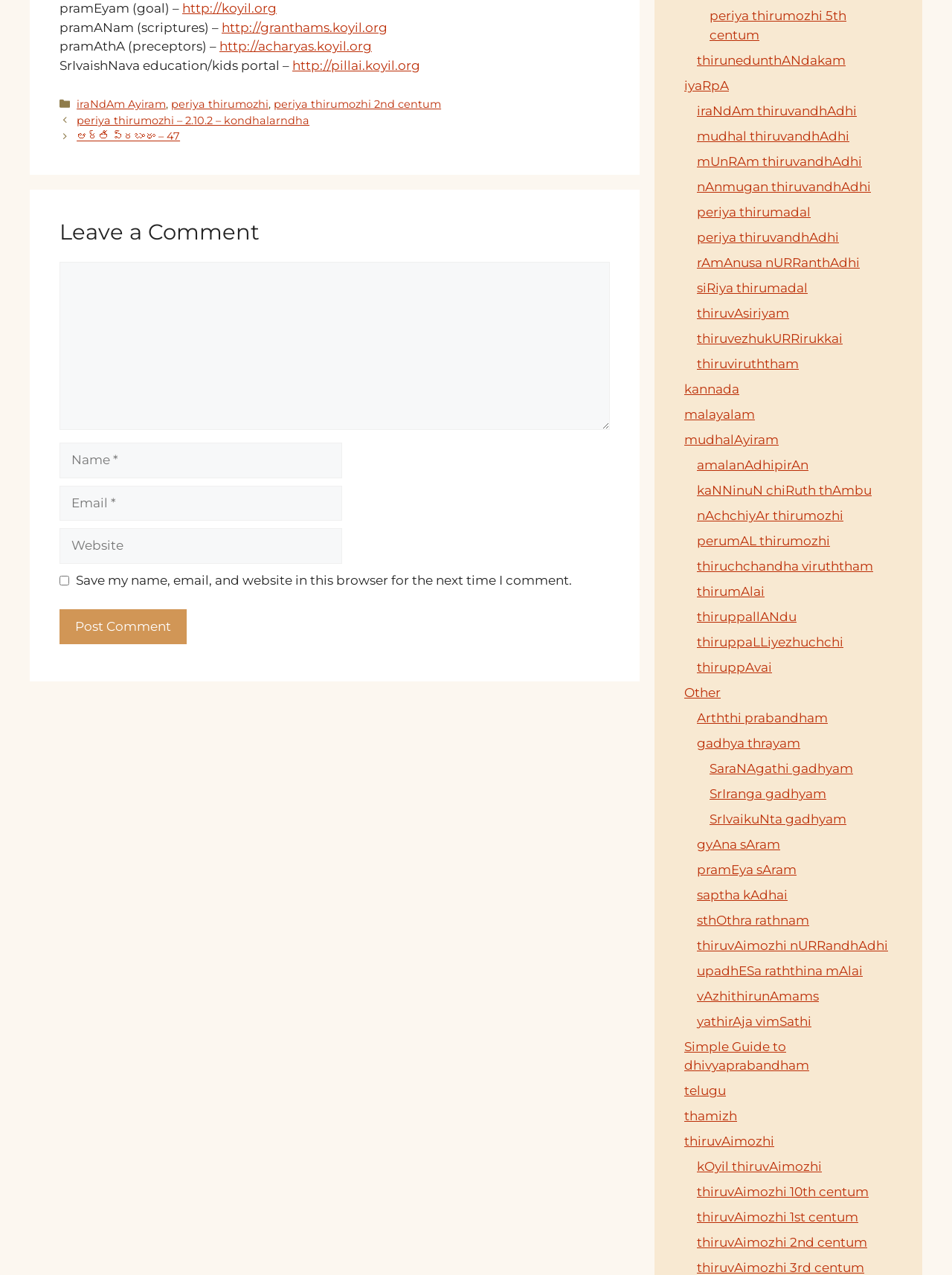Use a single word or phrase to answer this question: 
What is the label of the first textbox?

Comment